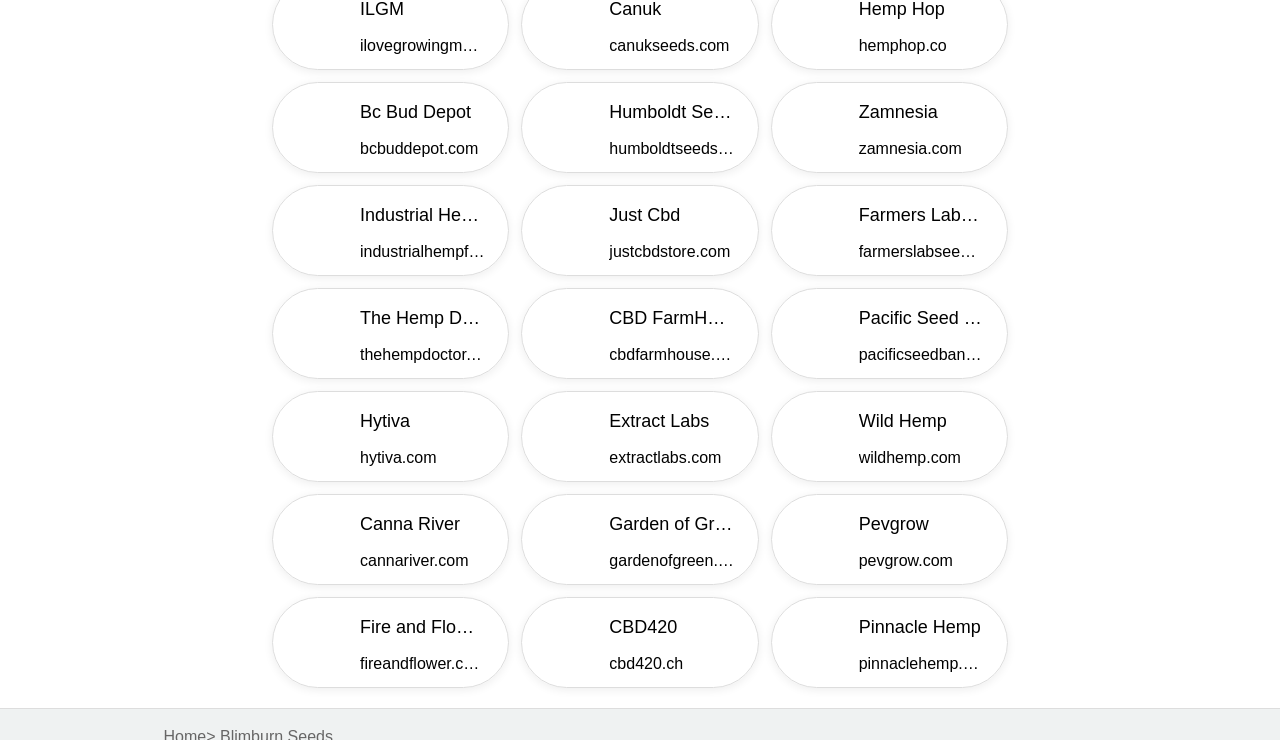Determine the bounding box coordinates of the clickable element necessary to fulfill the instruction: "Get Coupons for Industrial Hemp Farms". Provide the coordinates as four float numbers within the 0 to 1 range, i.e., [left, top, right, bottom].

[0.281, 0.265, 0.383, 0.318]